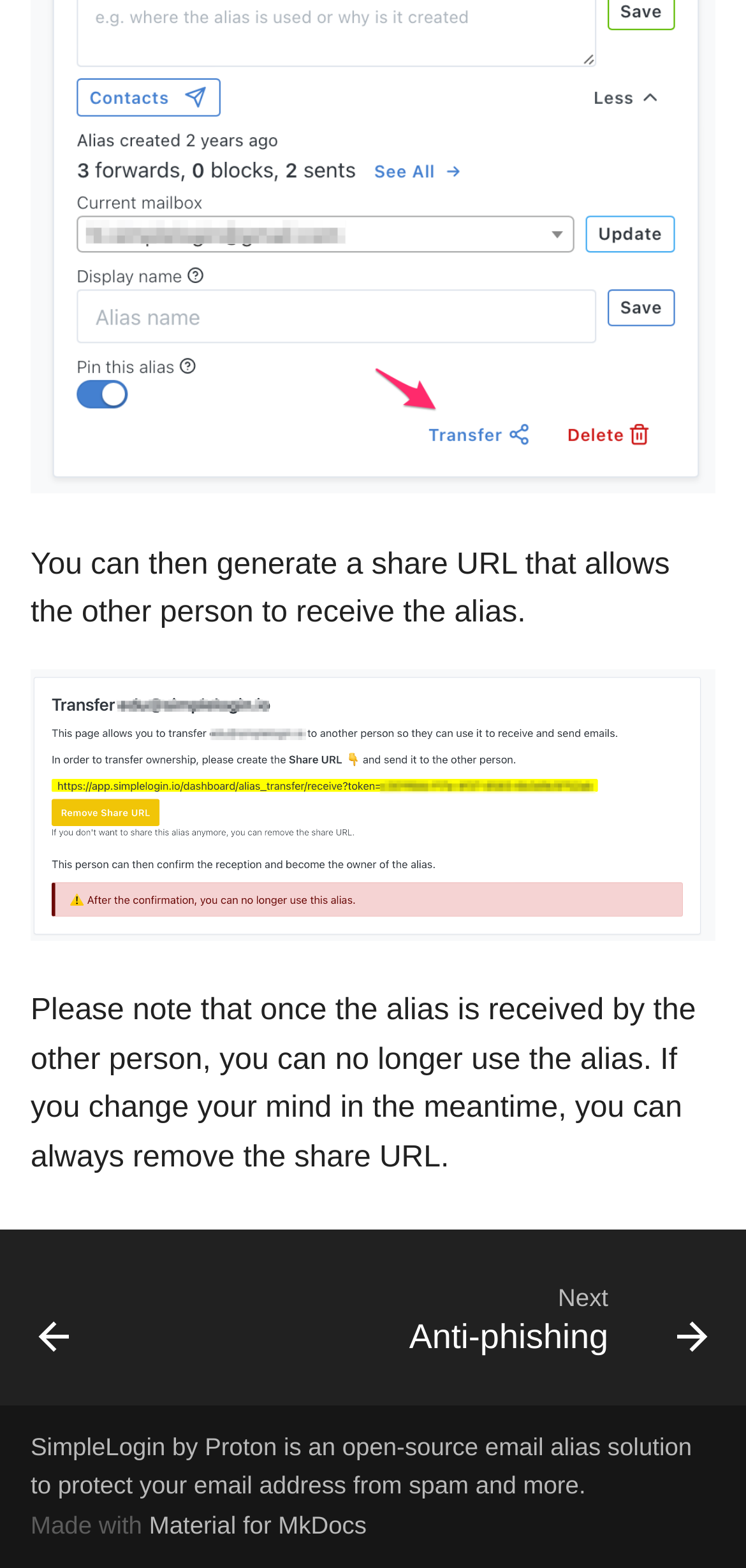Locate the UI element described by Previous Delete an alias and provide its bounding box coordinates. Use the format (top-left x, top-left y, bottom-right x, bottom-right y) with all values as floating point numbers between 0 and 1.

[0.01, 0.789, 0.137, 0.891]